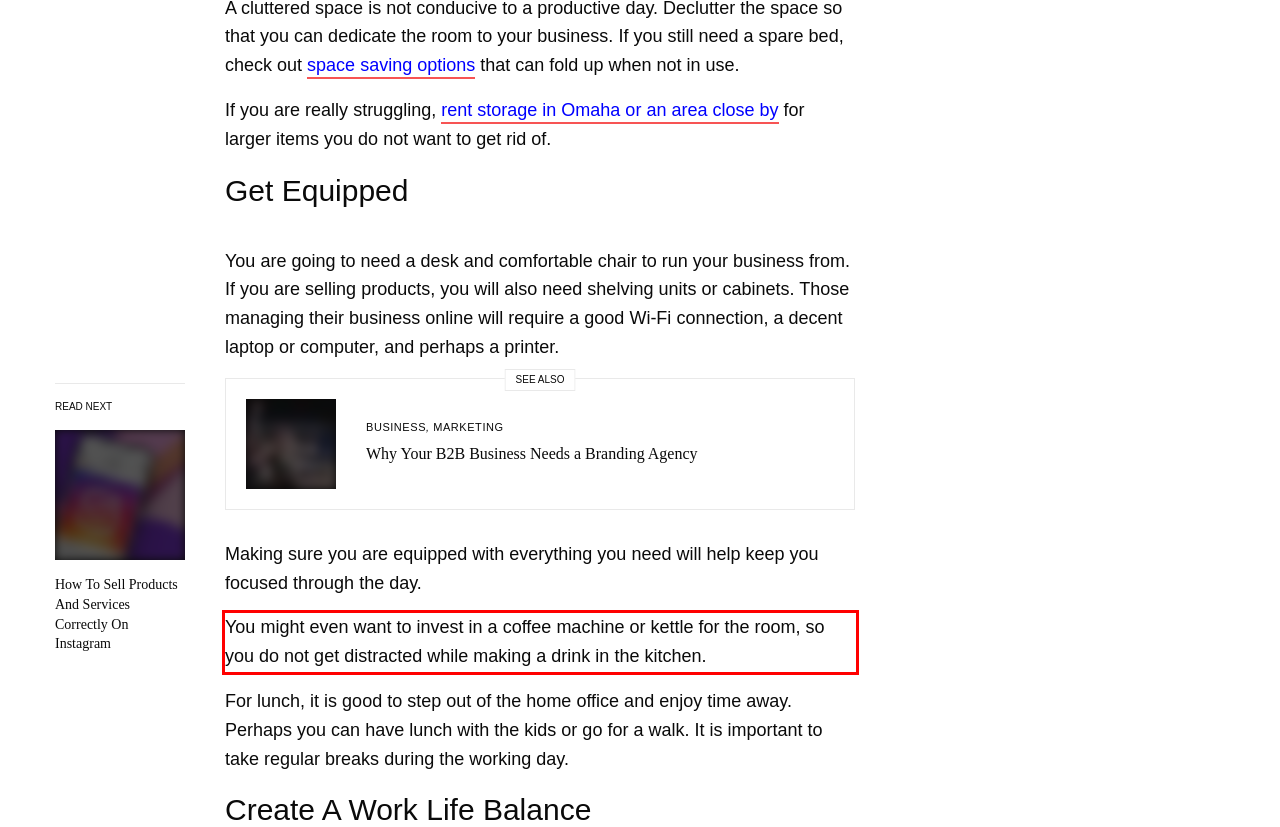Please recognize and transcribe the text located inside the red bounding box in the webpage image.

You might even want to invest in a coffee machine or kettle for the room, so you do not get distracted while making a drink in the kitchen.